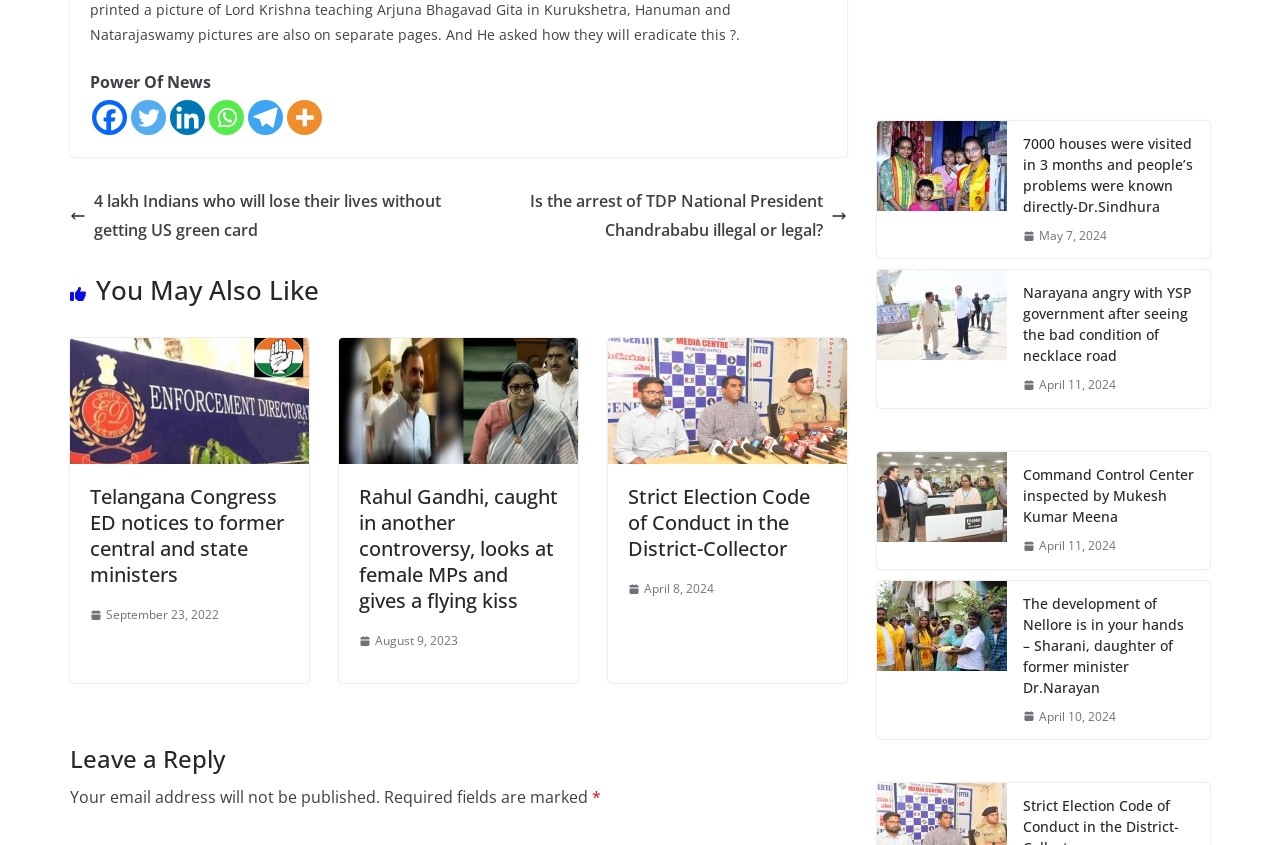Identify the bounding box coordinates of the area you need to click to perform the following instruction: "Read the news about 4 lakh Indians who will lose their lives without getting US green card".

[0.055, 0.221, 0.35, 0.289]